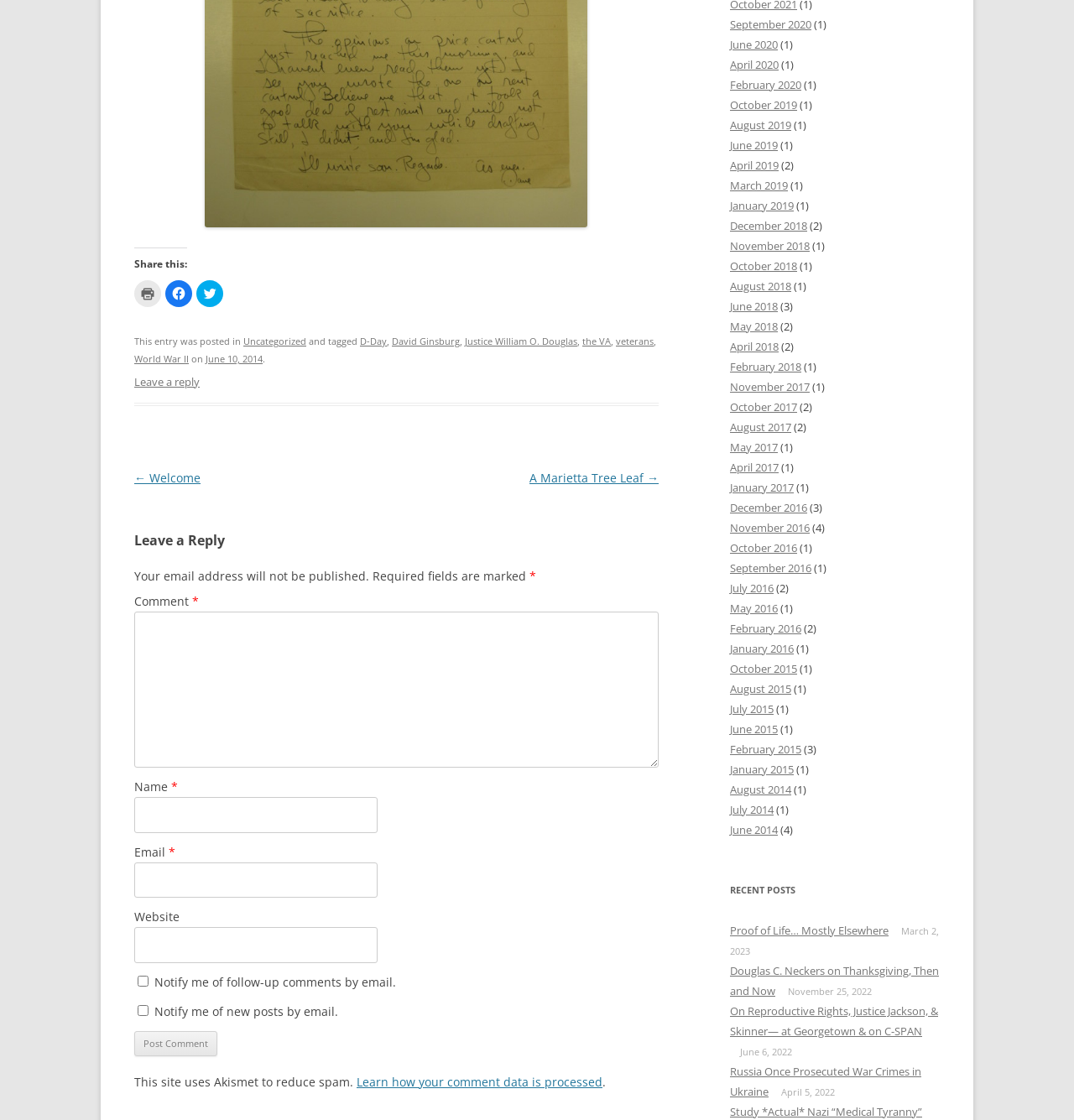Based on the description "parent_node: Name * name="author"", find the bounding box of the specified UI element.

[0.125, 0.712, 0.351, 0.744]